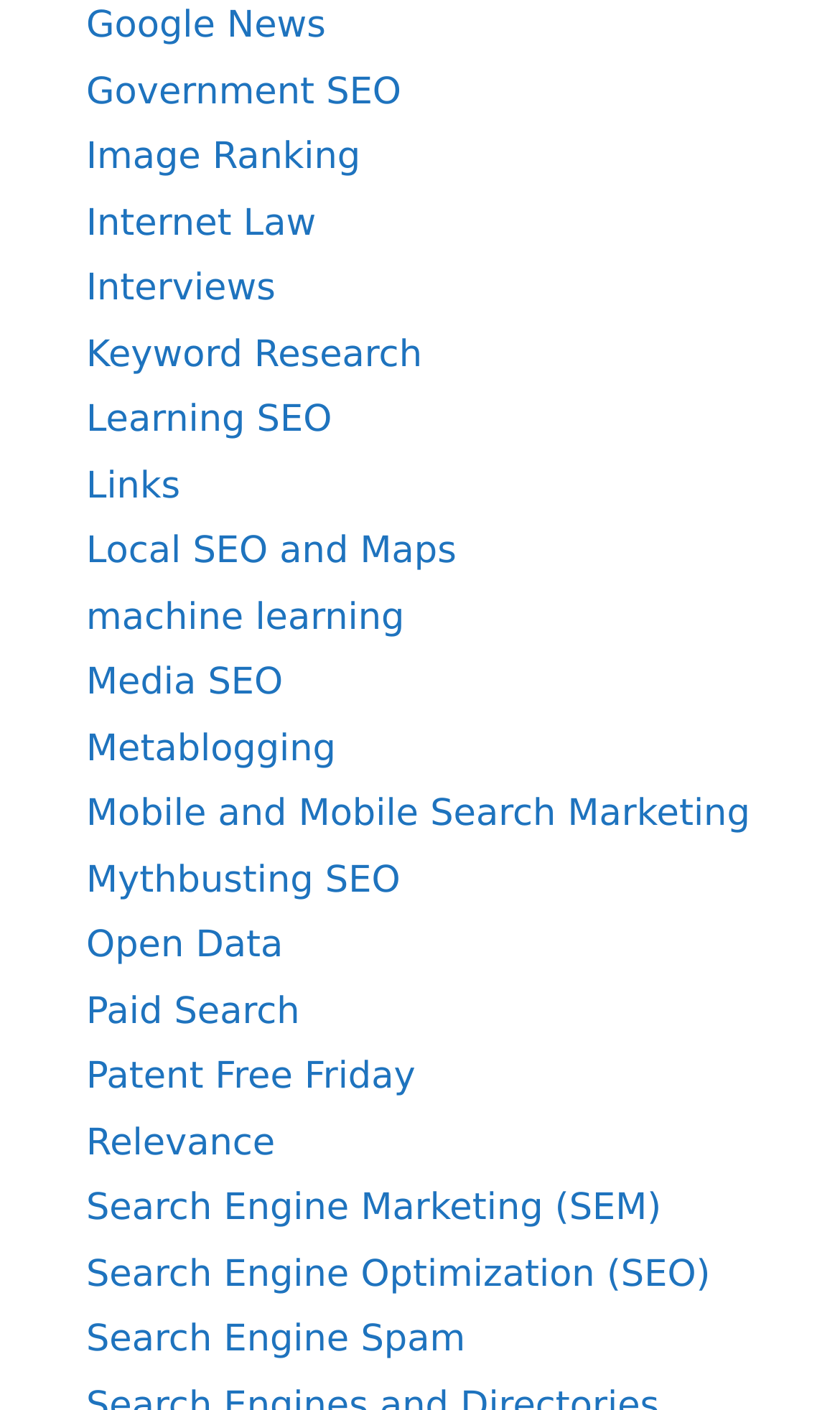Find the bounding box coordinates of the clickable area required to complete the following action: "visit Google News".

[0.103, 0.004, 0.388, 0.034]